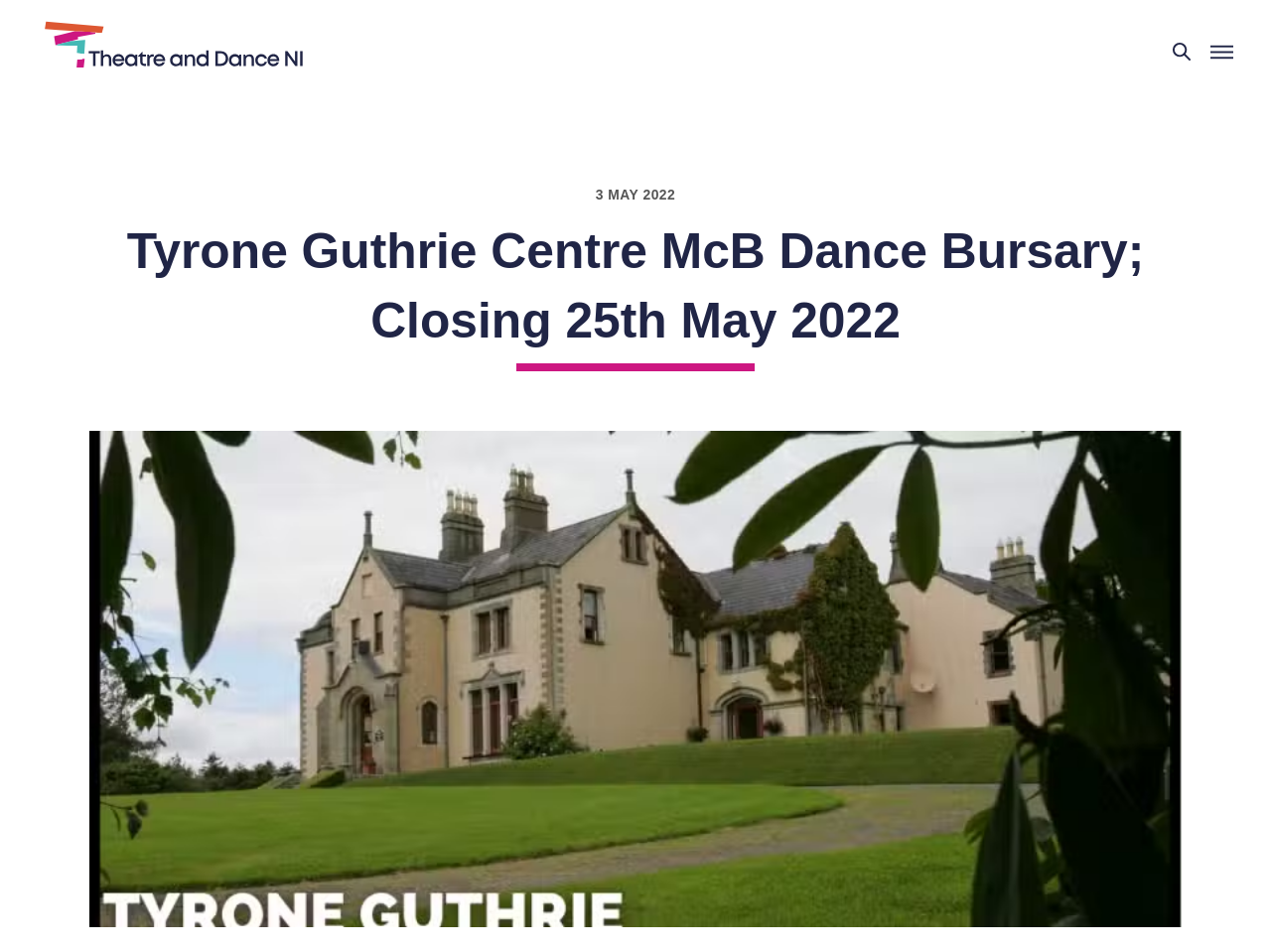Reply to the question with a brief word or phrase: What type of artist is the bursary for?

Dance artist or choreographer